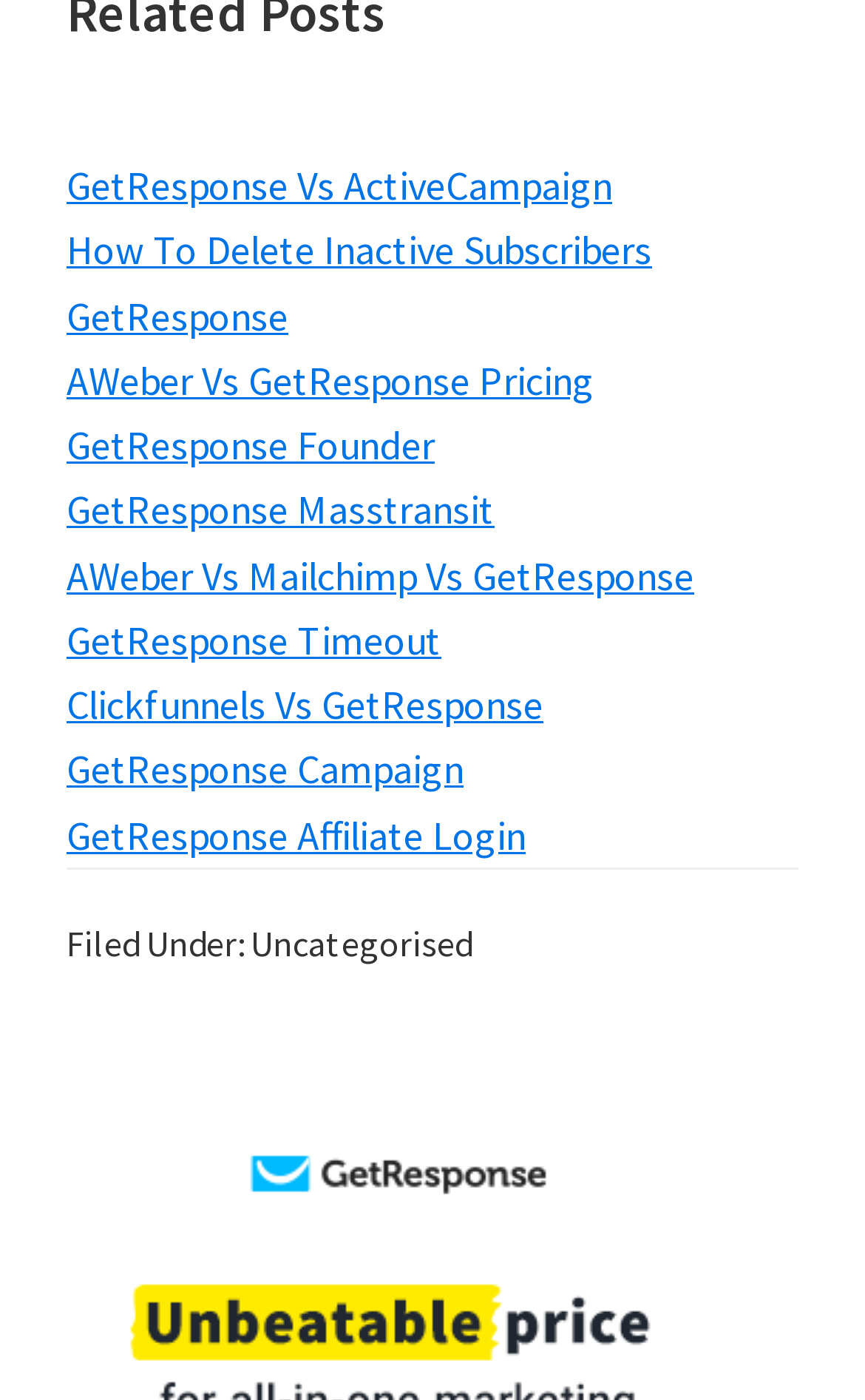Specify the bounding box coordinates of the element's region that should be clicked to achieve the following instruction: "Learn about GetResponse Campaign". The bounding box coordinates consist of four float numbers between 0 and 1, in the format [left, top, right, bottom].

[0.077, 0.531, 0.536, 0.568]